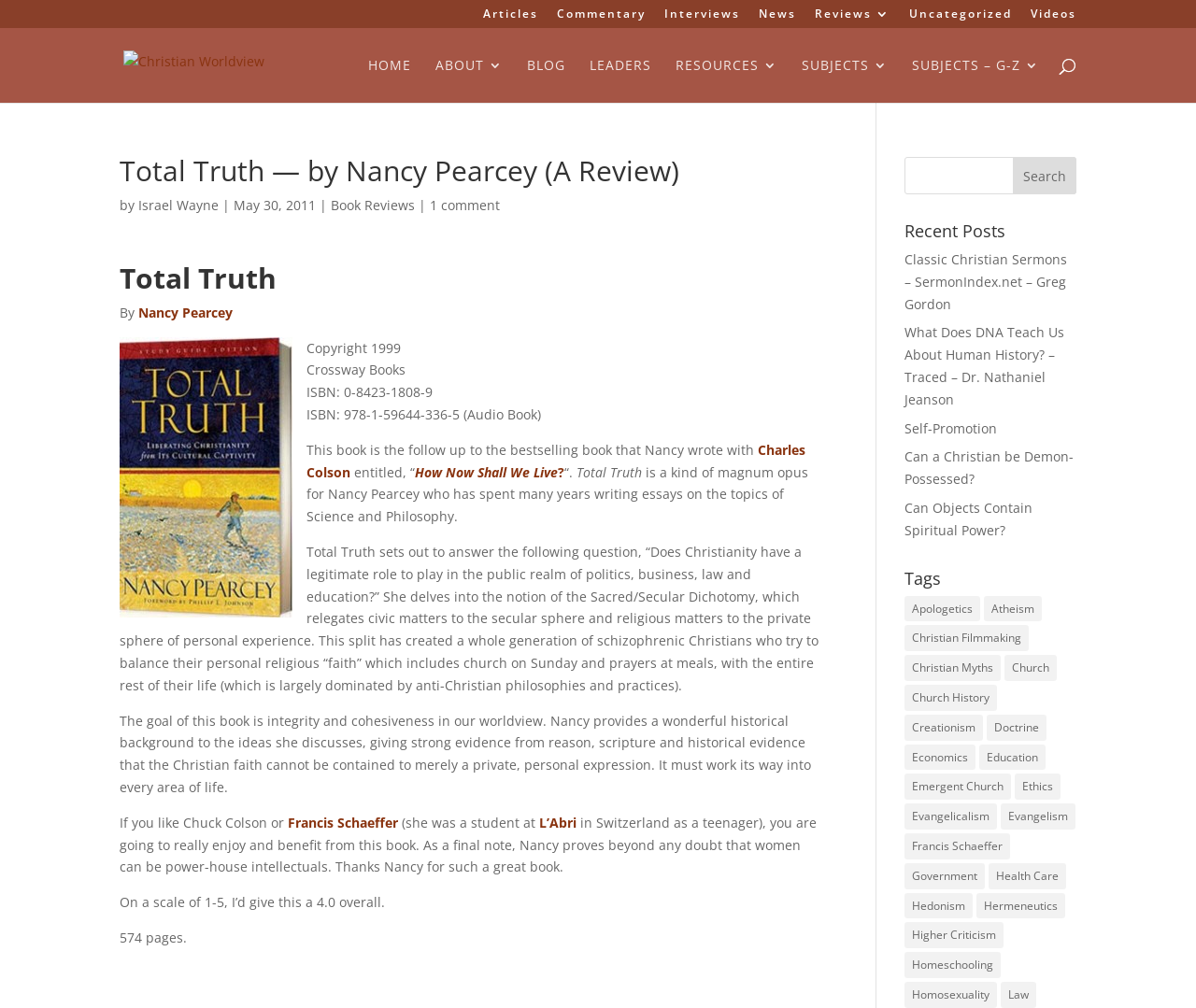Based on the element description, predict the bounding box coordinates (top-left x, top-left y, bottom-right x, bottom-right y) for the UI element in the screenshot: Blog

[0.441, 0.058, 0.473, 0.102]